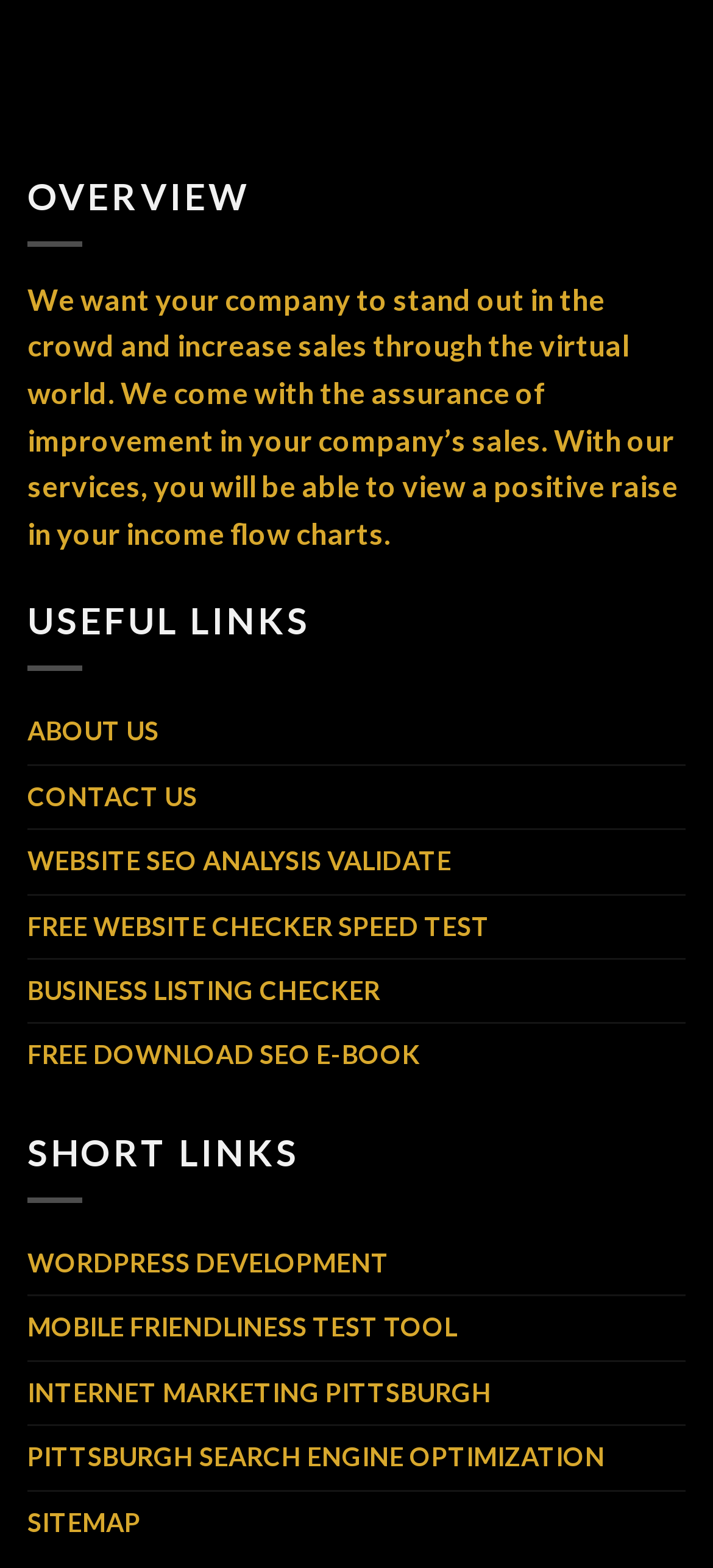What services are offered by the company?
Please provide a single word or phrase as your answer based on the image.

SEO analysis, website checker, etc.